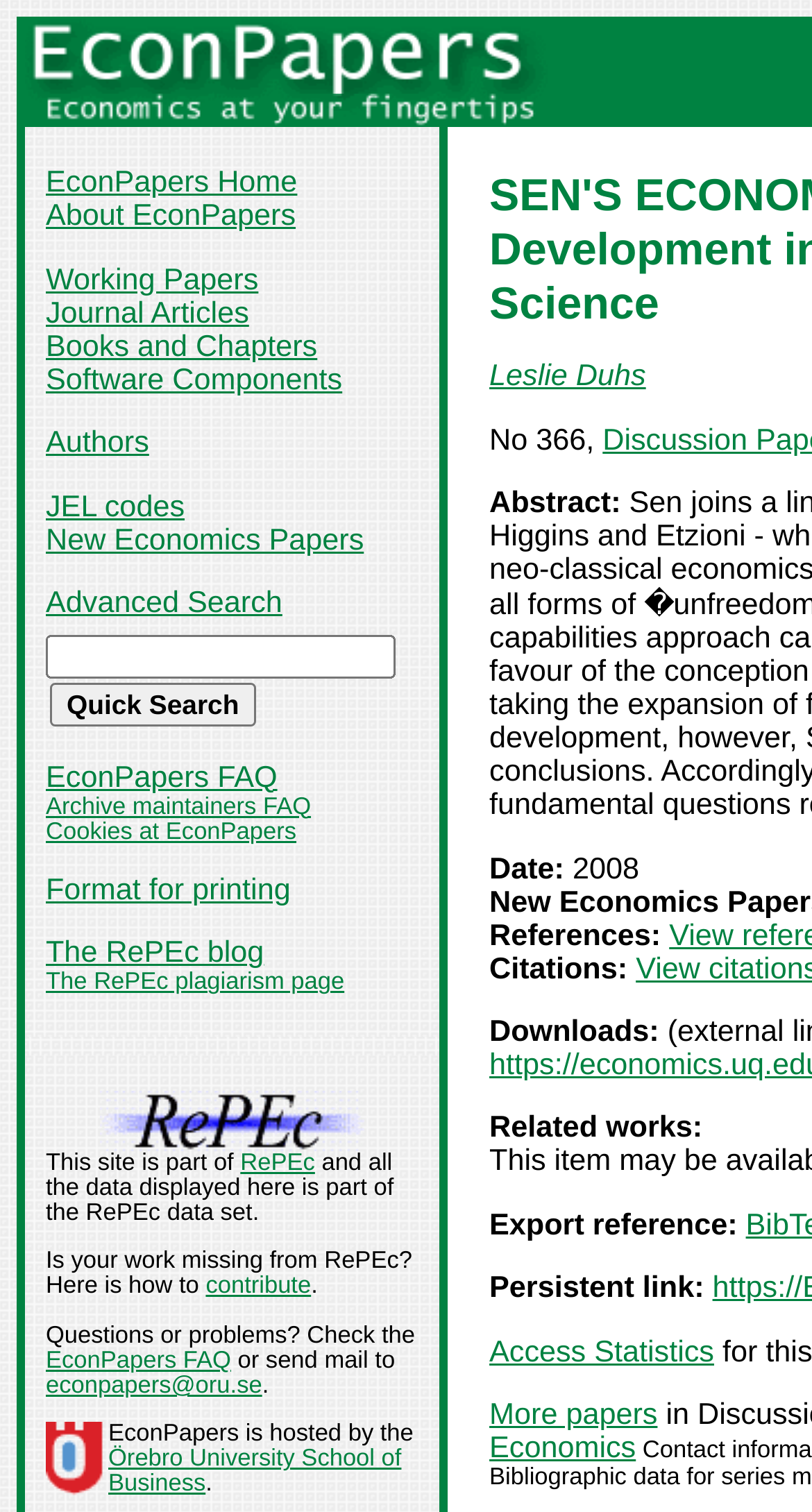Provide a single word or phrase to answer the given question: 
What is the purpose of the 'Quick Search' button?

To search for economics papers